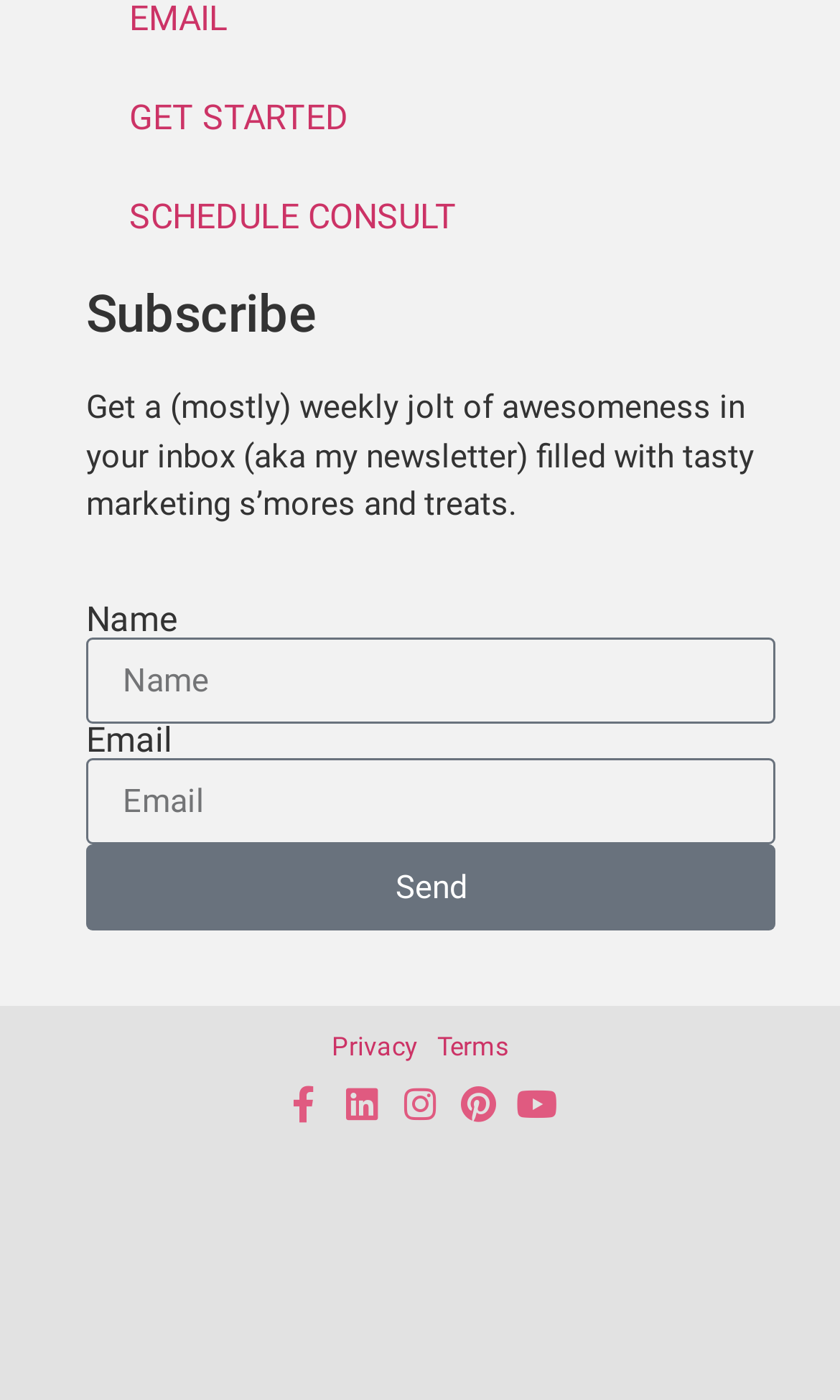How many social media links are available?
Please give a detailed and elaborate answer to the question based on the image.

The webpage contains links to Facebook, LinkedIn, Instagram, Pinterest, and YouTube, which are represented by their respective icons and can be found at the bottom of the page.